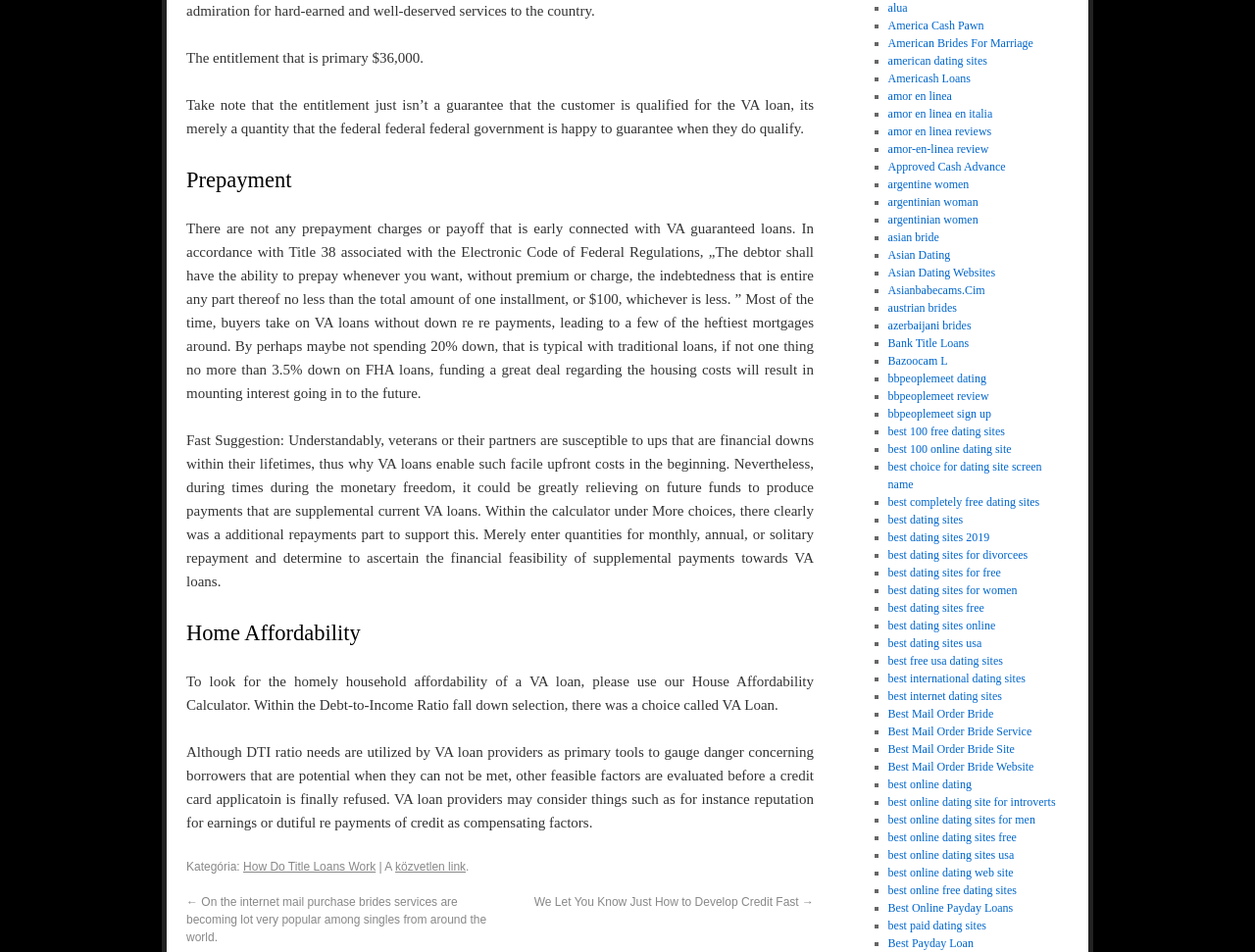Identify the bounding box coordinates necessary to click and complete the given instruction: "Click on 'How Do Title Loans Work'".

[0.194, 0.903, 0.299, 0.917]